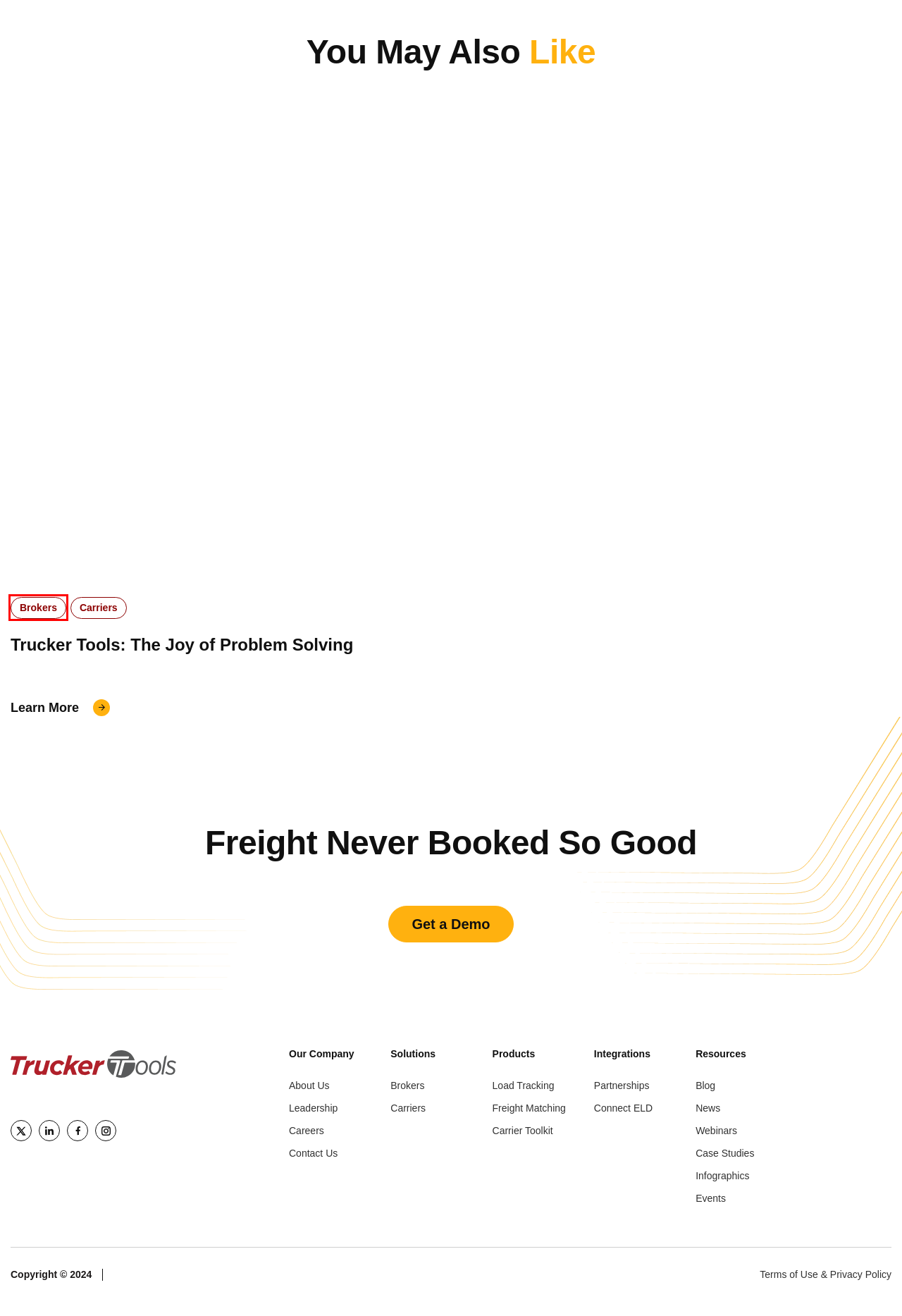Analyze the given webpage screenshot and identify the UI element within the red bounding box. Select the webpage description that best matches what you expect the new webpage to look like after clicking the element. Here are the candidates:
A. Brokers Archives - Trucker Tools
B. Contact us - Trucker Tools
C. Careers - Trucker Tools
D. Infographics - Trucker Tools
E. Carrier Toolkit and App - Trucker Tools
F. Leadership Team - Trucker Tools
G. Trucker Tools: The Joy of Problem Solving - Trucker Tools
H. Load Tracking - Trucker Tools

A